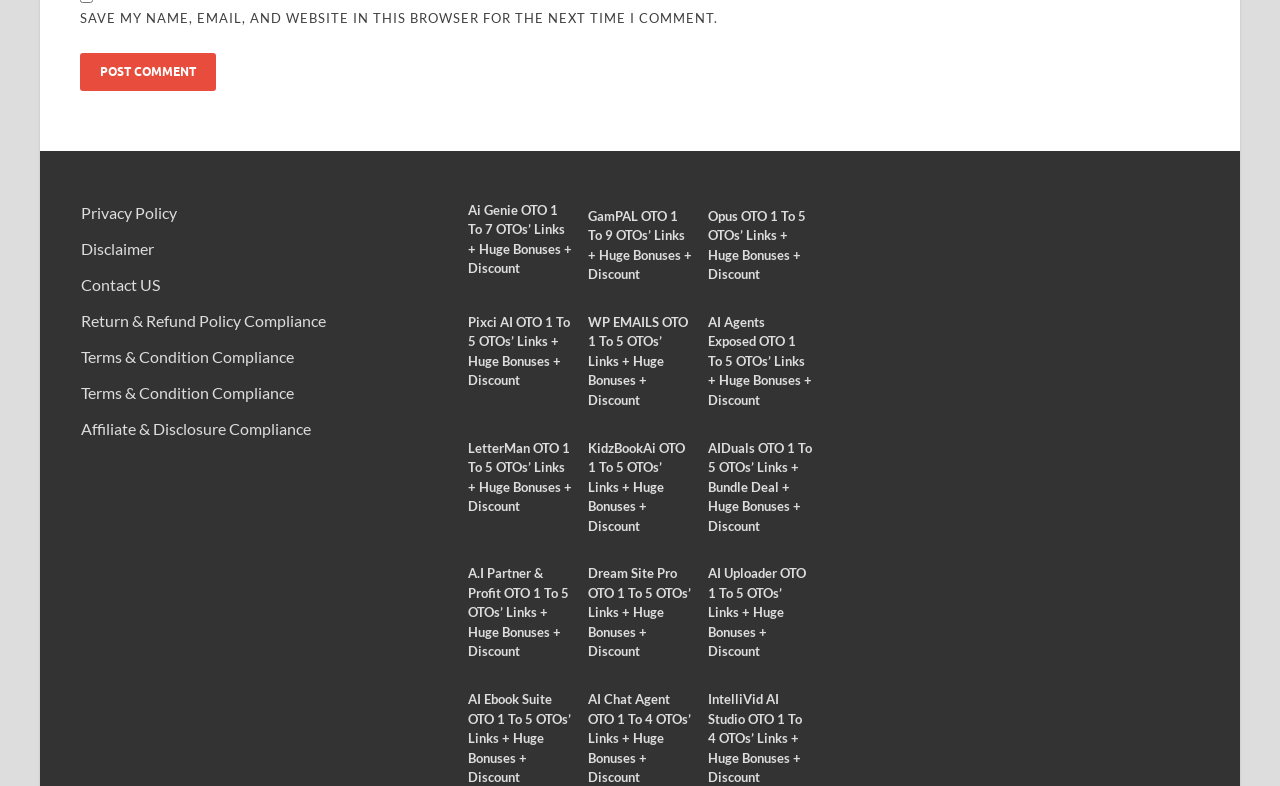Identify the bounding box for the UI element specified in this description: "Origins of the Modern Renaissance". The coordinates must be four float numbers between 0 and 1, formatted as [left, top, right, bottom].

None